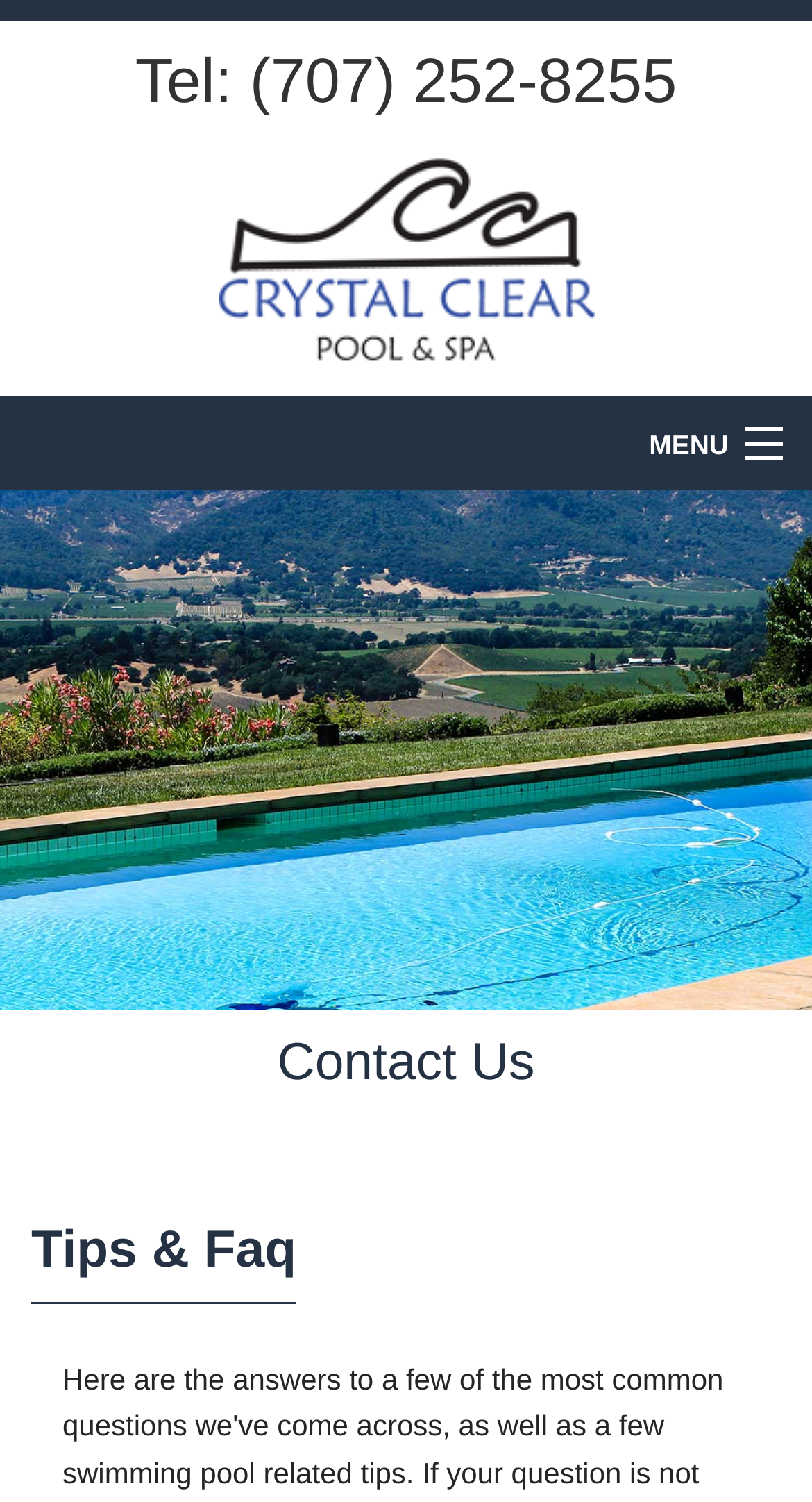From the image, can you give a detailed response to the question below:
What is the purpose of the image on the webpage?

I inferred the purpose of the image by its position and size on the webpage. The image is located at [0.268, 0.097, 0.732, 0.25] and has no OCR text or element description, suggesting it might be a decorative element or a logo.